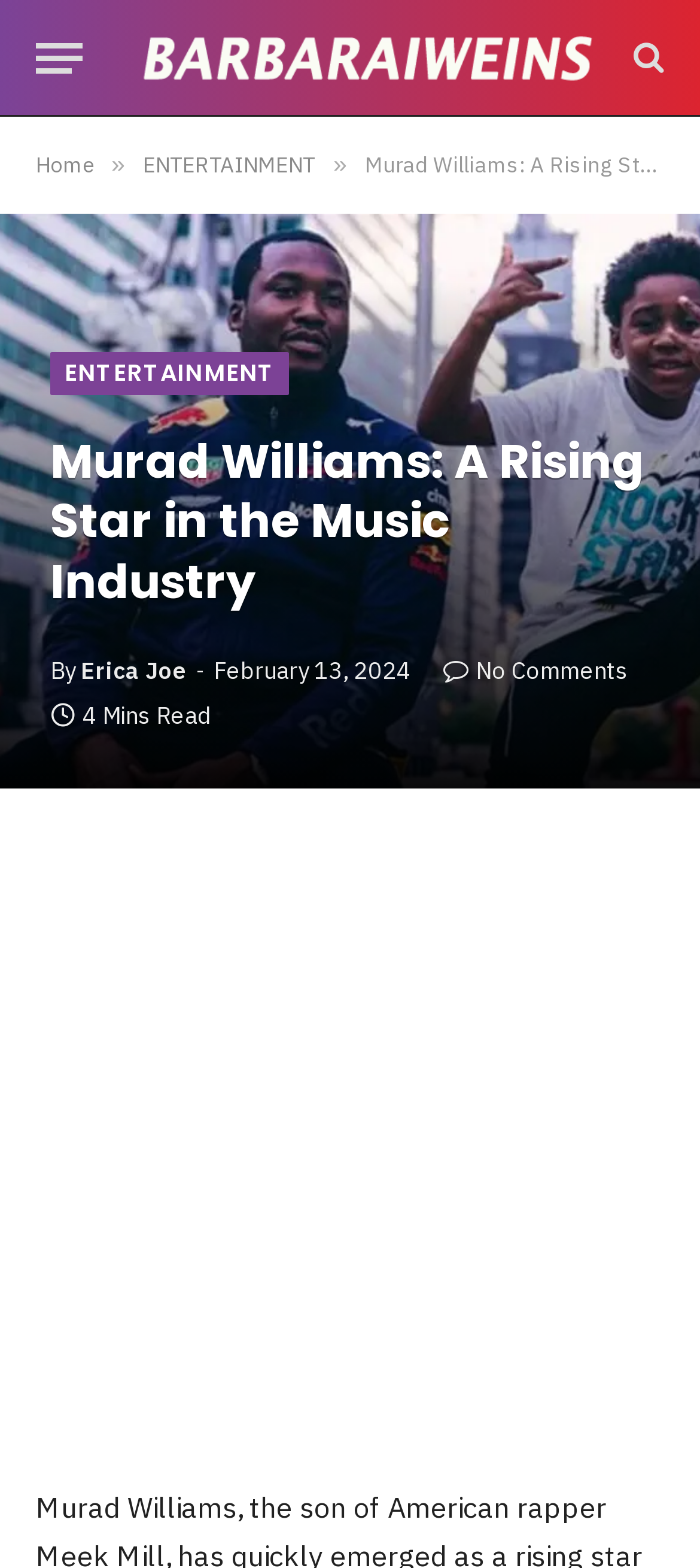What is the estimated reading time of the article?
Look at the image and provide a short answer using one word or a phrase.

4 Mins